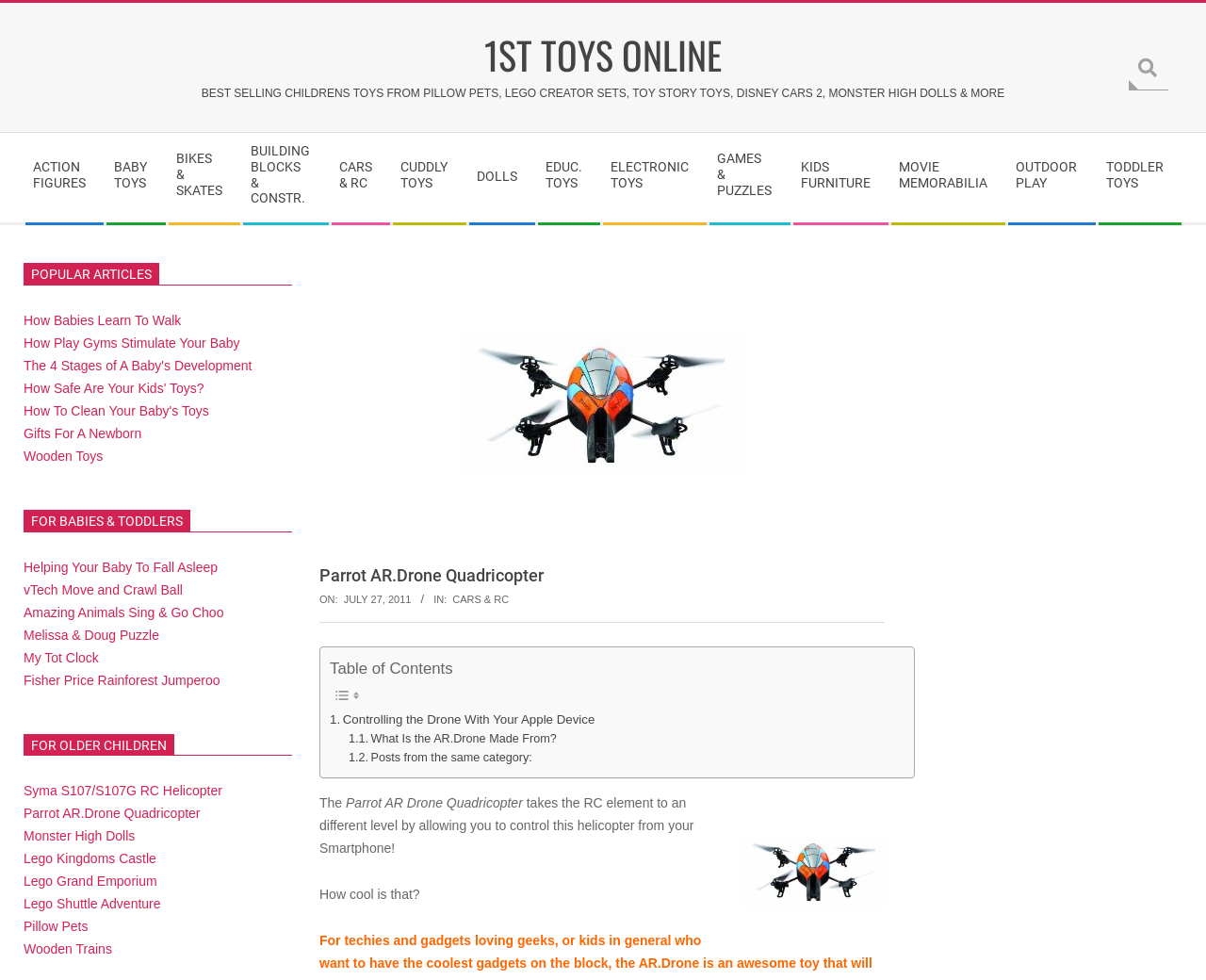Determine the bounding box for the described HTML element: "vTech Move and Crawl Ball". Ensure the coordinates are four float numbers between 0 and 1 in the format [left, top, right, bottom].

[0.02, 0.594, 0.151, 0.609]